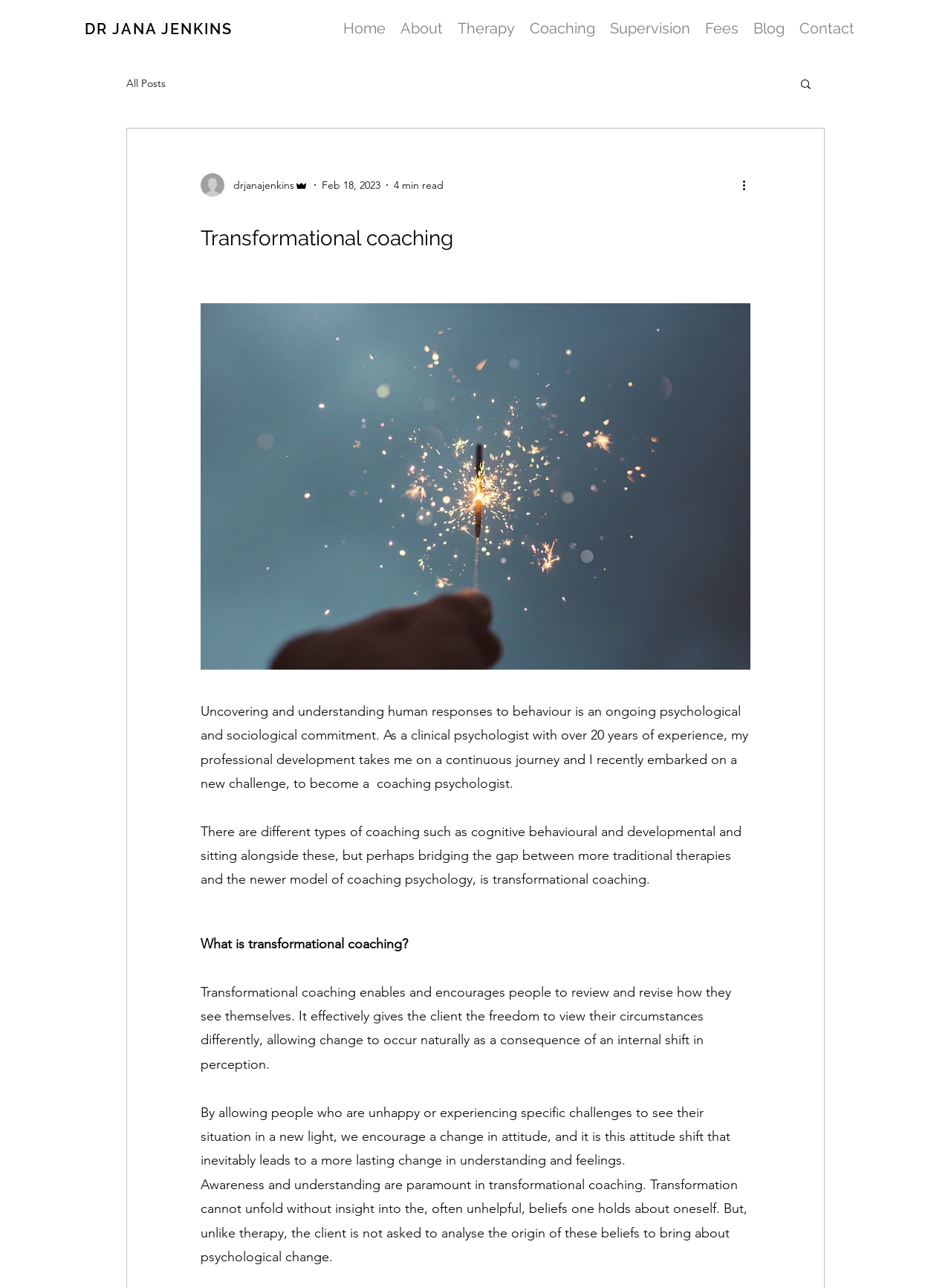What is the topic of the blog post?
Could you answer the question in a detailed manner, providing as much information as possible?

The topic of the blog post can be determined by reading the heading element with the text 'Transformational coaching' which is located below the navigation menu. This heading is followed by a series of paragraphs that discuss the topic of transformational coaching.